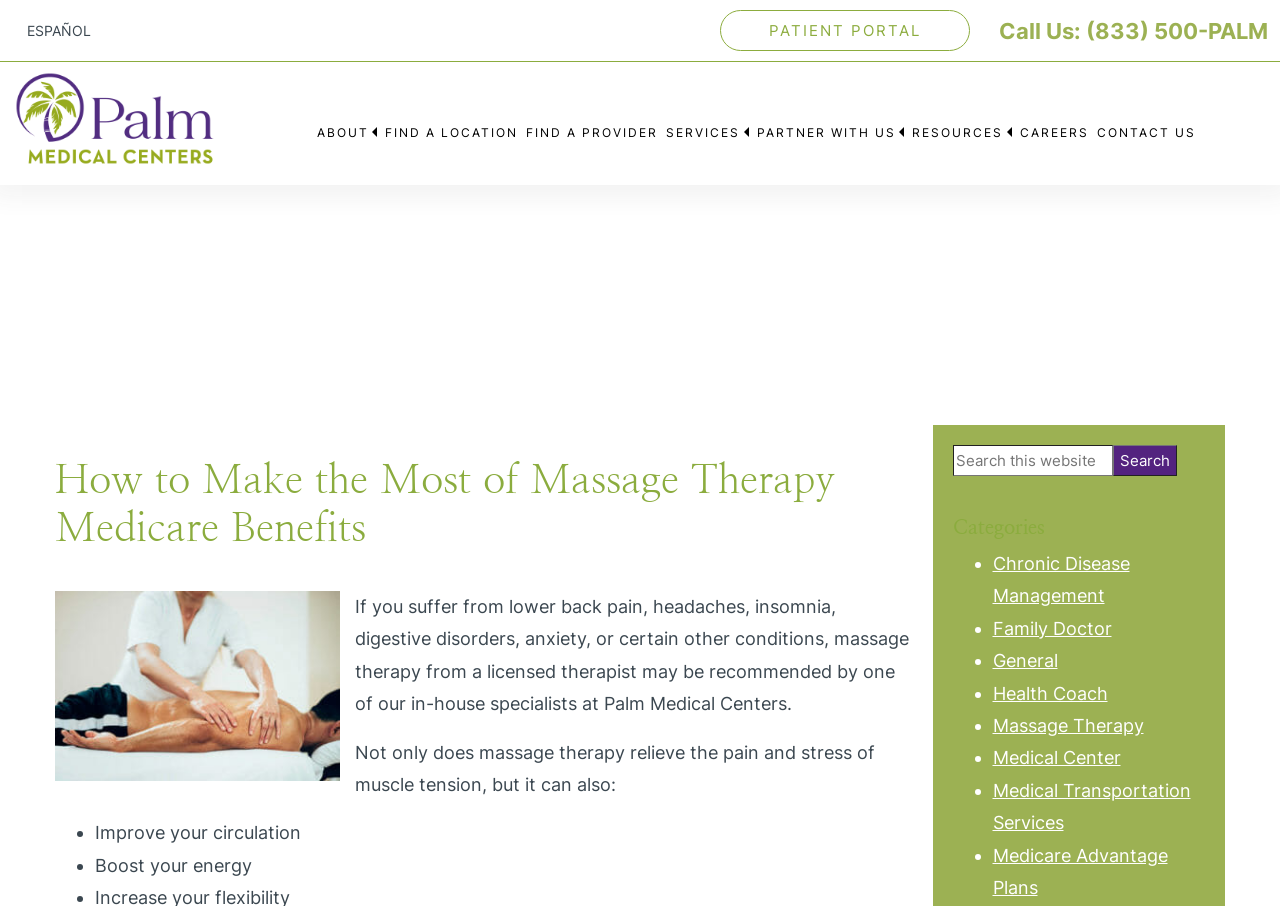Determine the bounding box of the UI element mentioned here: "Contact Us". The coordinates must be in the format [left, top, right, bottom] with values ranging from 0 to 1.

[0.857, 0.138, 0.934, 0.155]